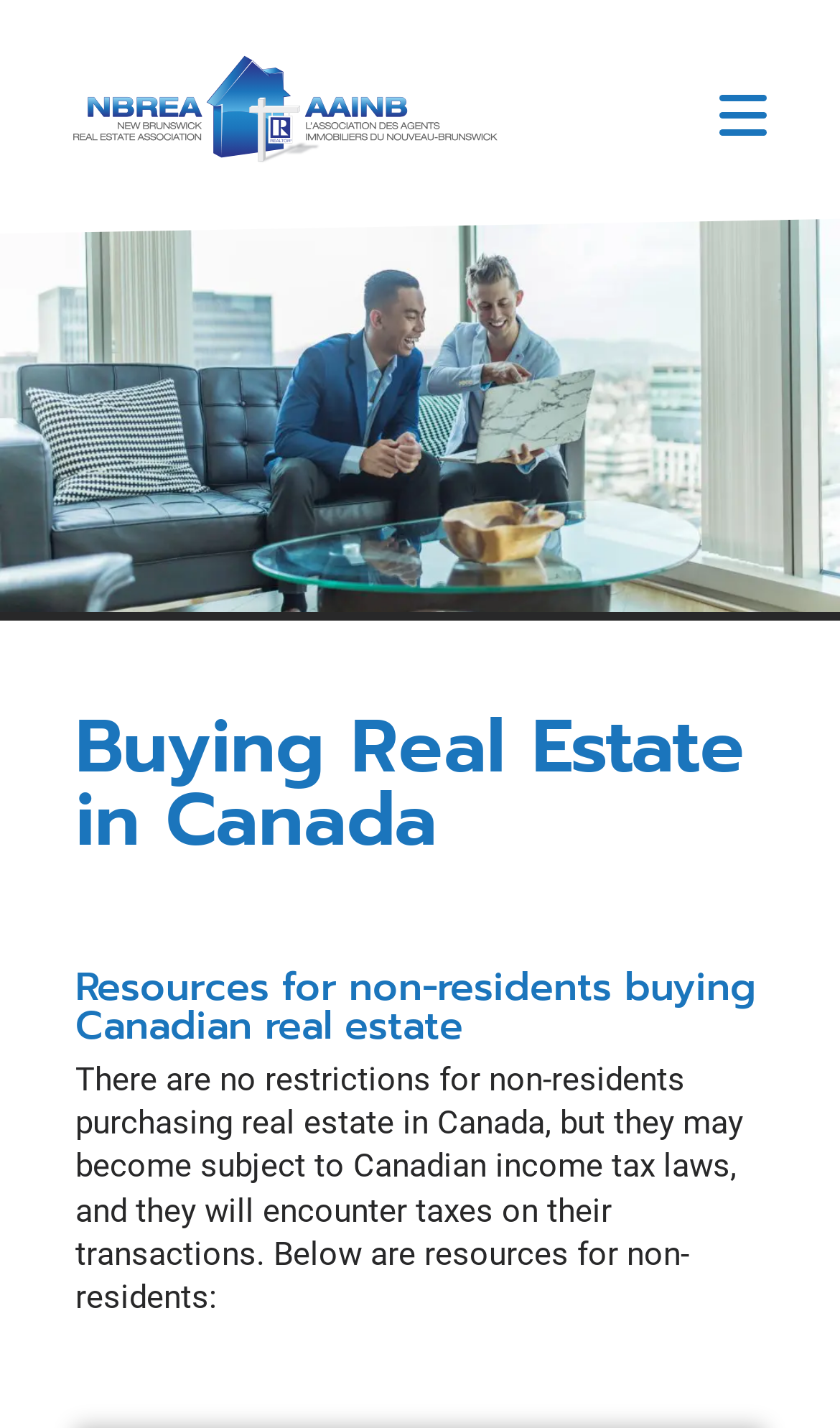Can you specify the bounding box coordinates of the area that needs to be clicked to fulfill the following instruction: "Read about Resources for non-residents buying Canadian real estate"?

[0.09, 0.677, 0.91, 0.732]